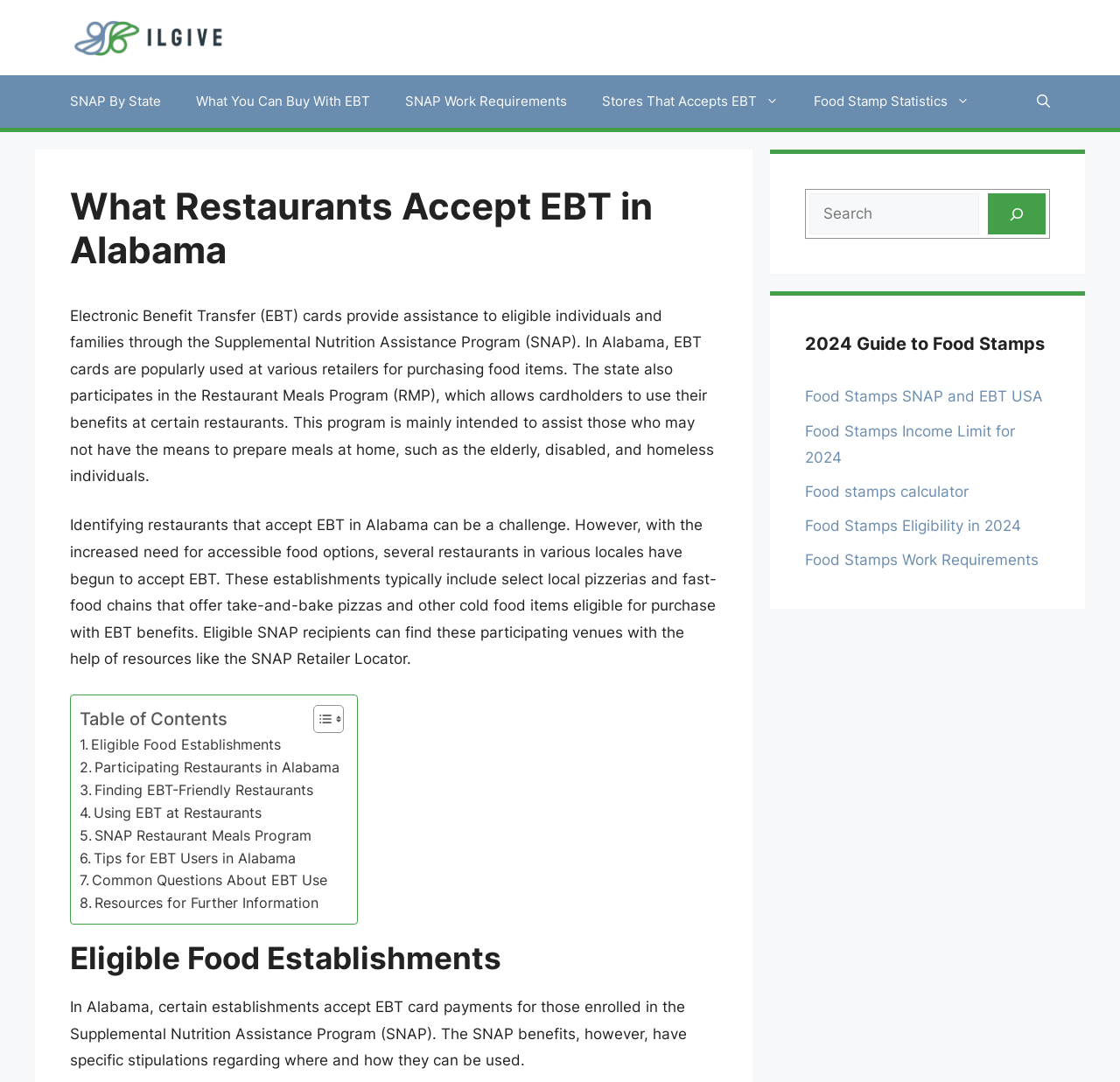Highlight the bounding box coordinates of the element you need to click to perform the following instruction: "Learn about SNAP by state."

[0.047, 0.069, 0.159, 0.118]